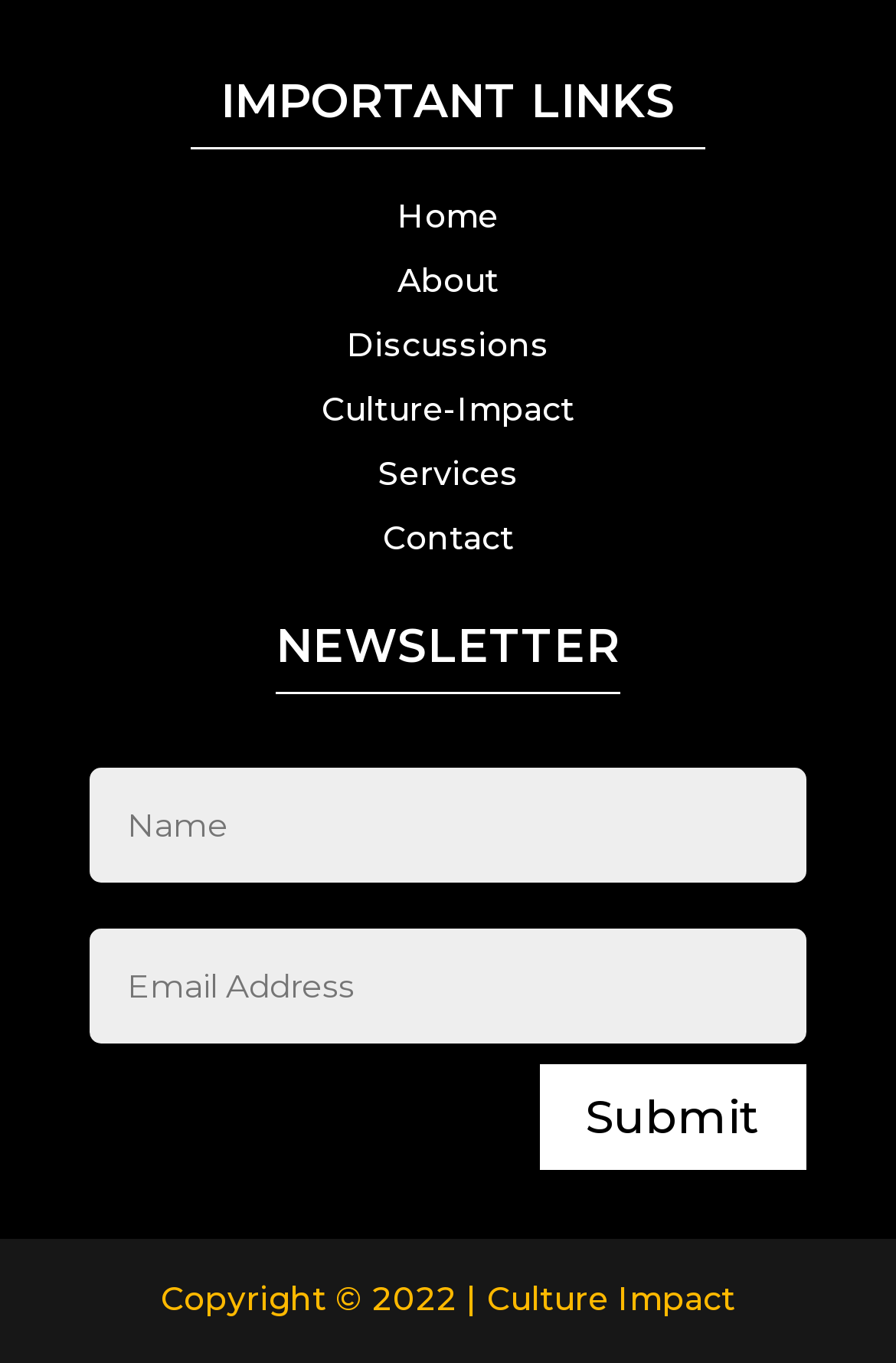How many textboxes are there in the NEWSLETTER section?
Please provide a single word or phrase as your answer based on the image.

2